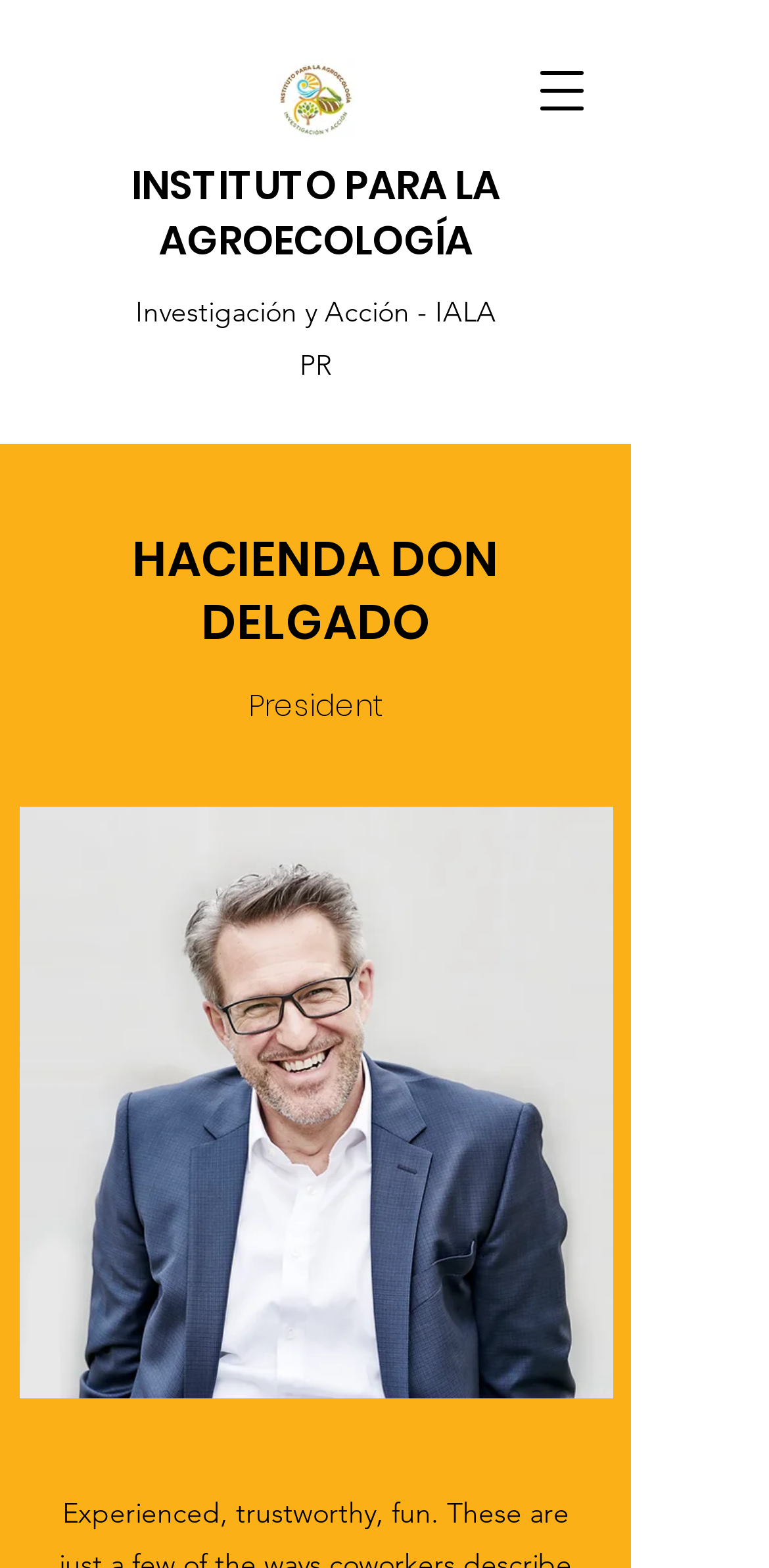Please determine the main heading text of this webpage.

HACIENDA DON DELGADO